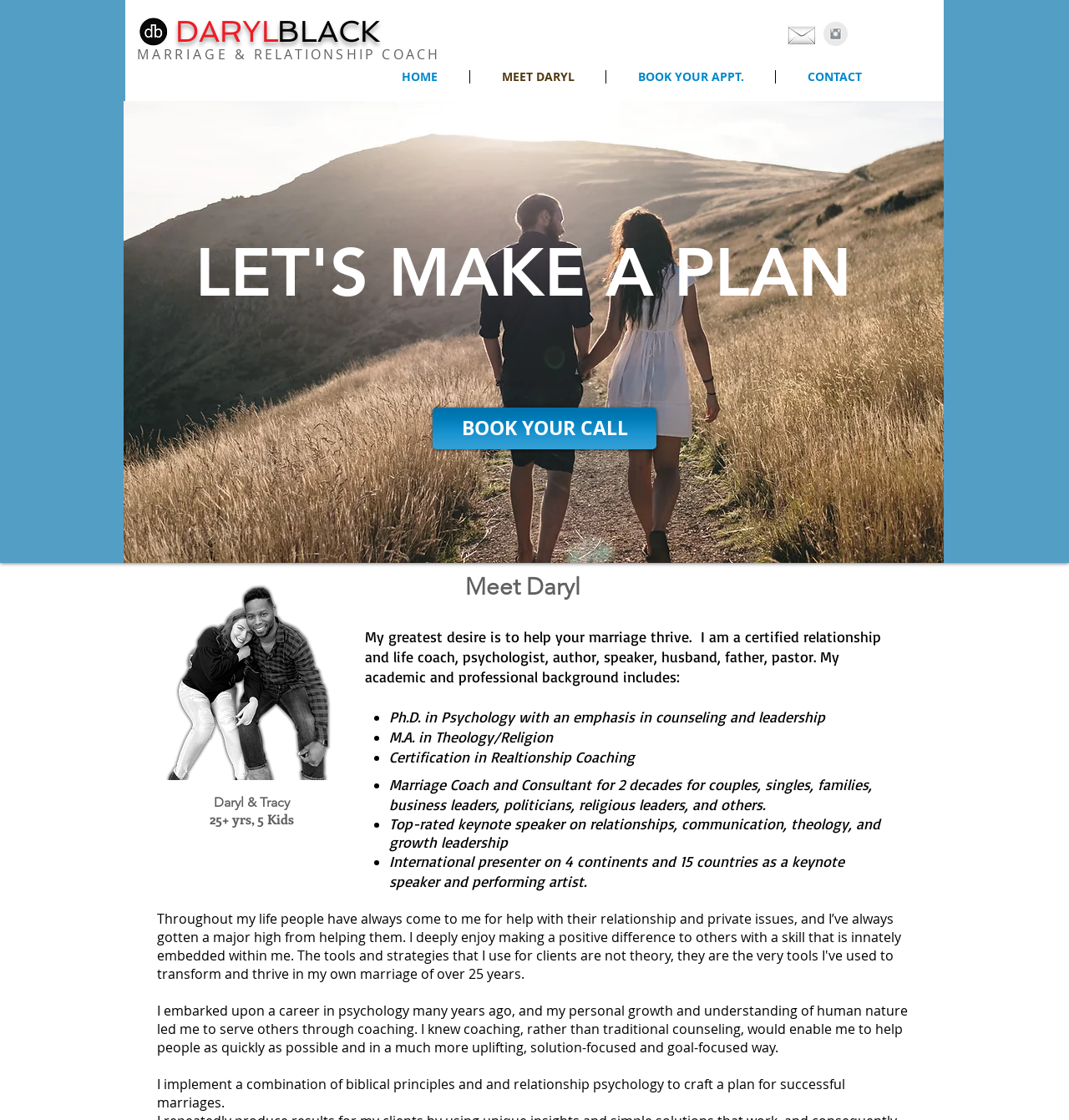Give the bounding box coordinates for the element described as: "Contributors".

None